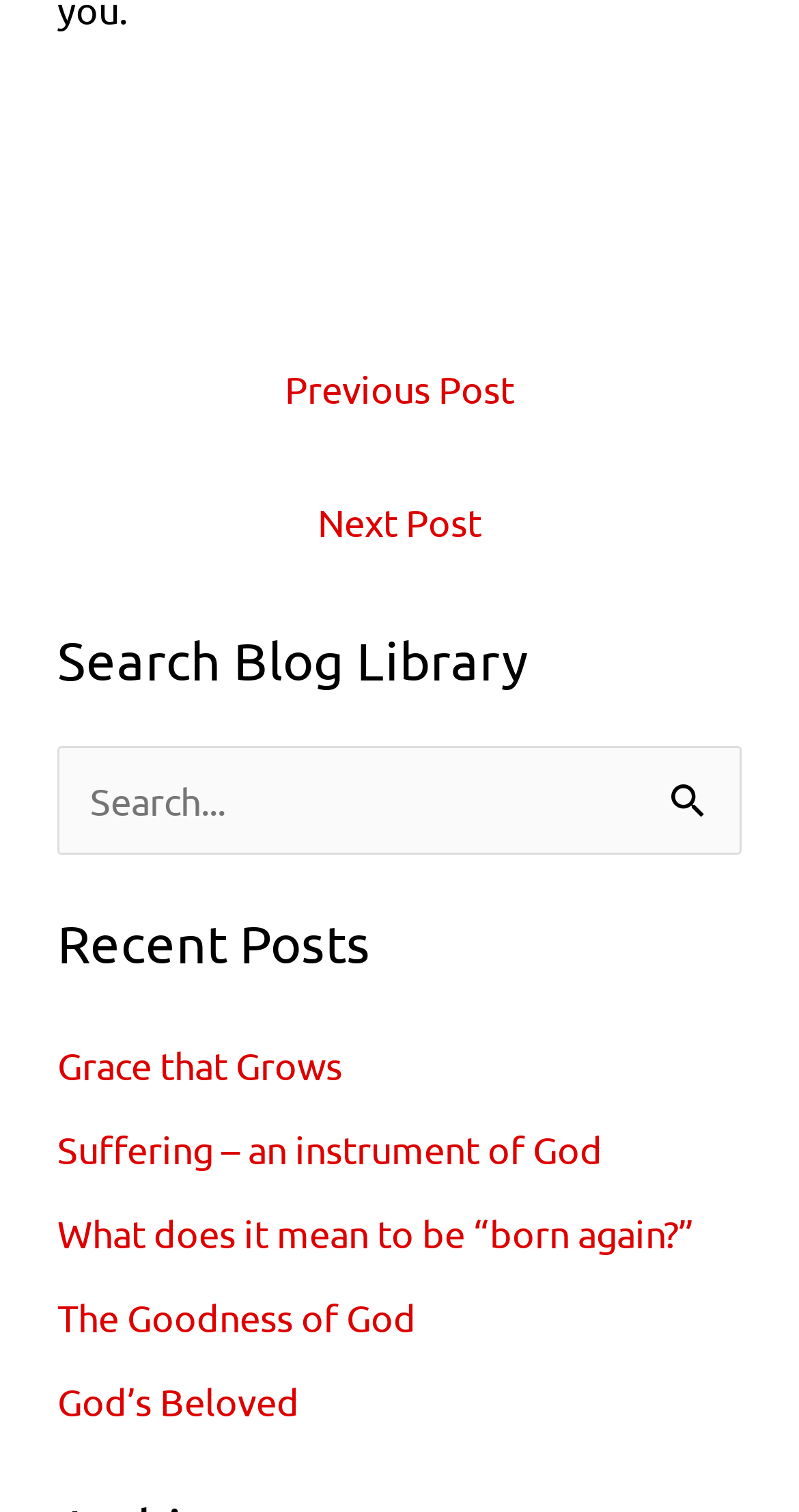Determine the bounding box coordinates of the region I should click to achieve the following instruction: "Click the 'Search' button". Ensure the bounding box coordinates are four float numbers between 0 and 1, i.e., [left, top, right, bottom].

[0.813, 0.493, 0.928, 0.575]